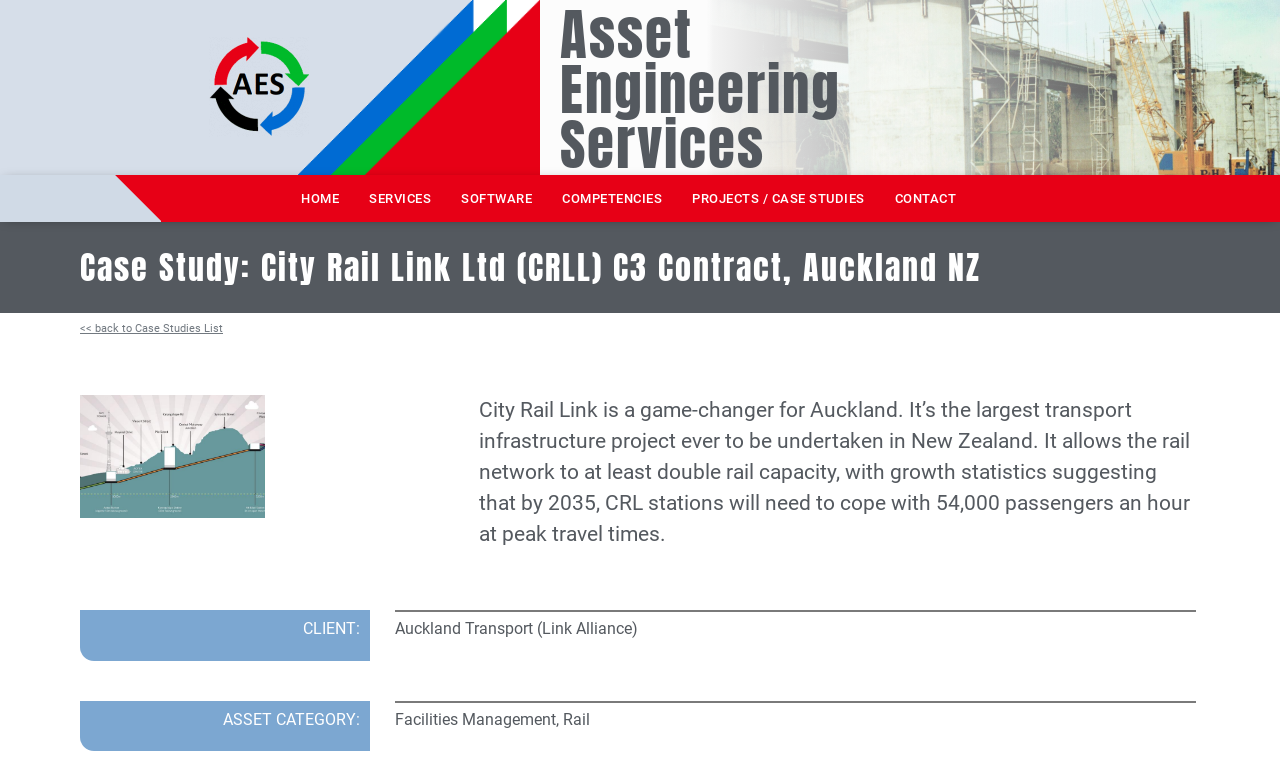Generate the text of the webpage's primary heading.

Asset
Engineering
Services